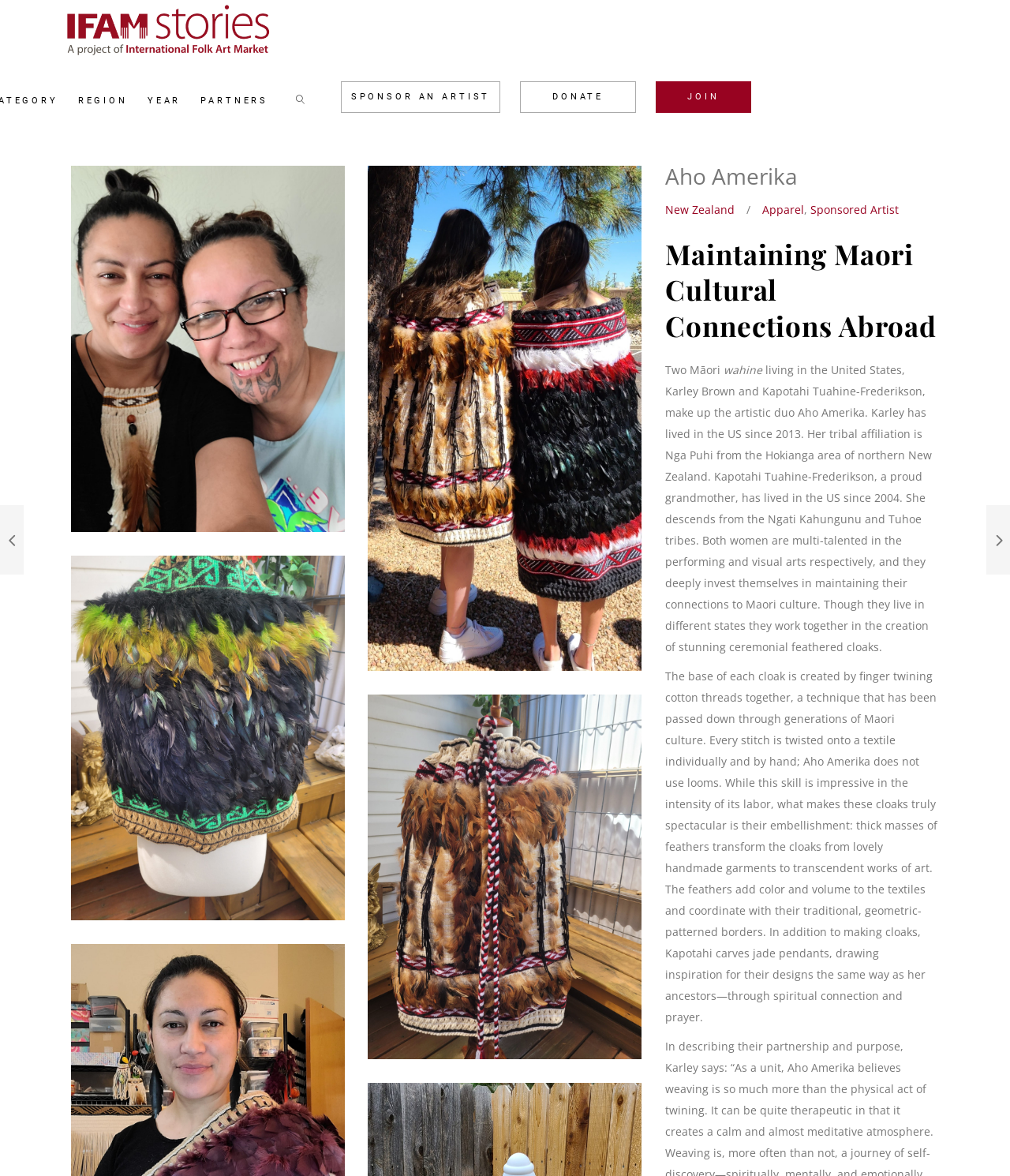Please determine the bounding box coordinates for the element that should be clicked to follow these instructions: "Check the region".

[0.067, 0.057, 0.136, 0.114]